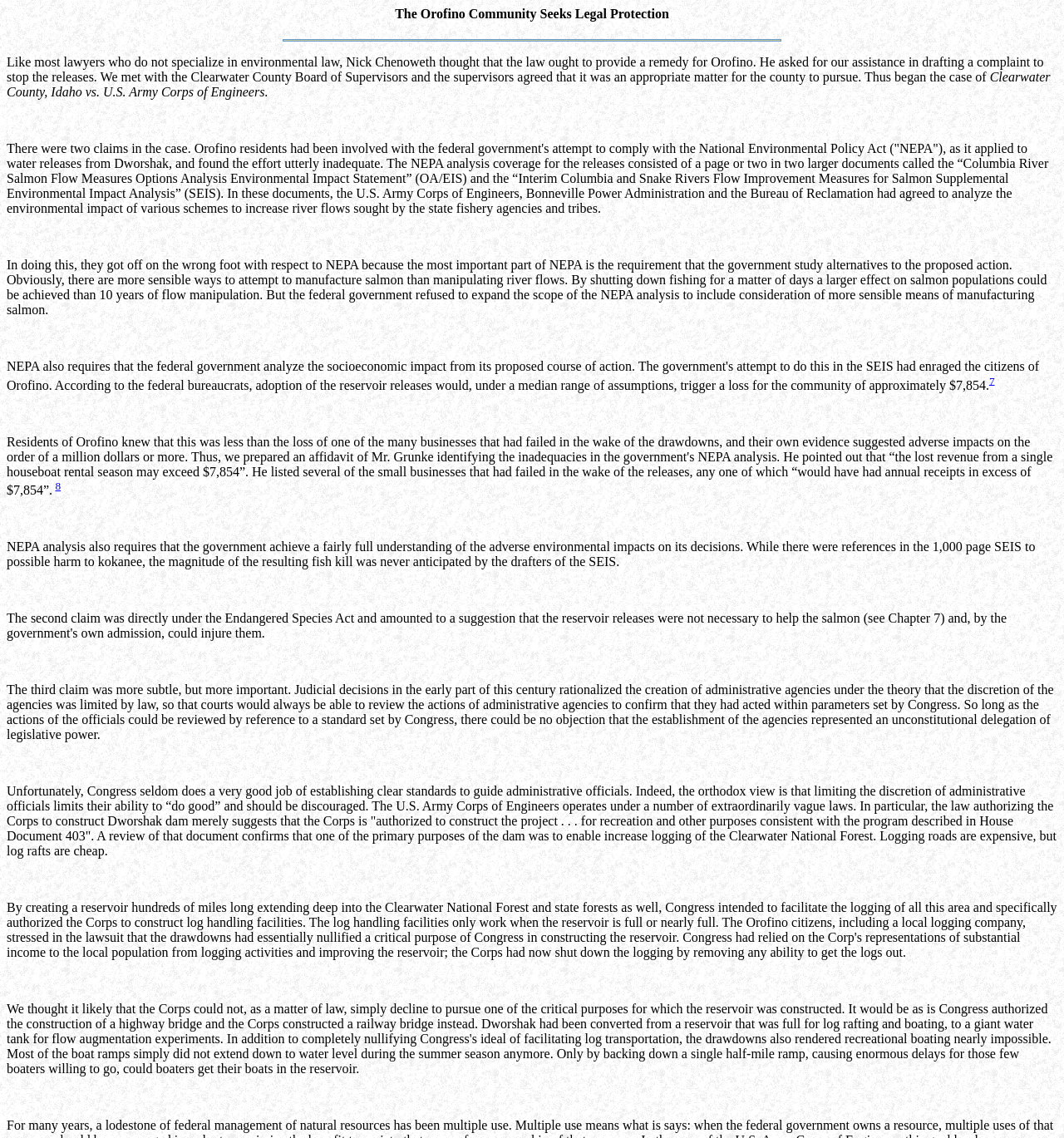What is the purpose of the Dworshak dam?
Please craft a detailed and exhaustive response to the question.

According to the text, the law authorizing the construction of the dam mentions 'recreation and other purposes consistent with the program described in House Document 403', and a review of that document reveals that one of the primary purposes of the dam was to enable increased logging of the Clearwater National Forest.